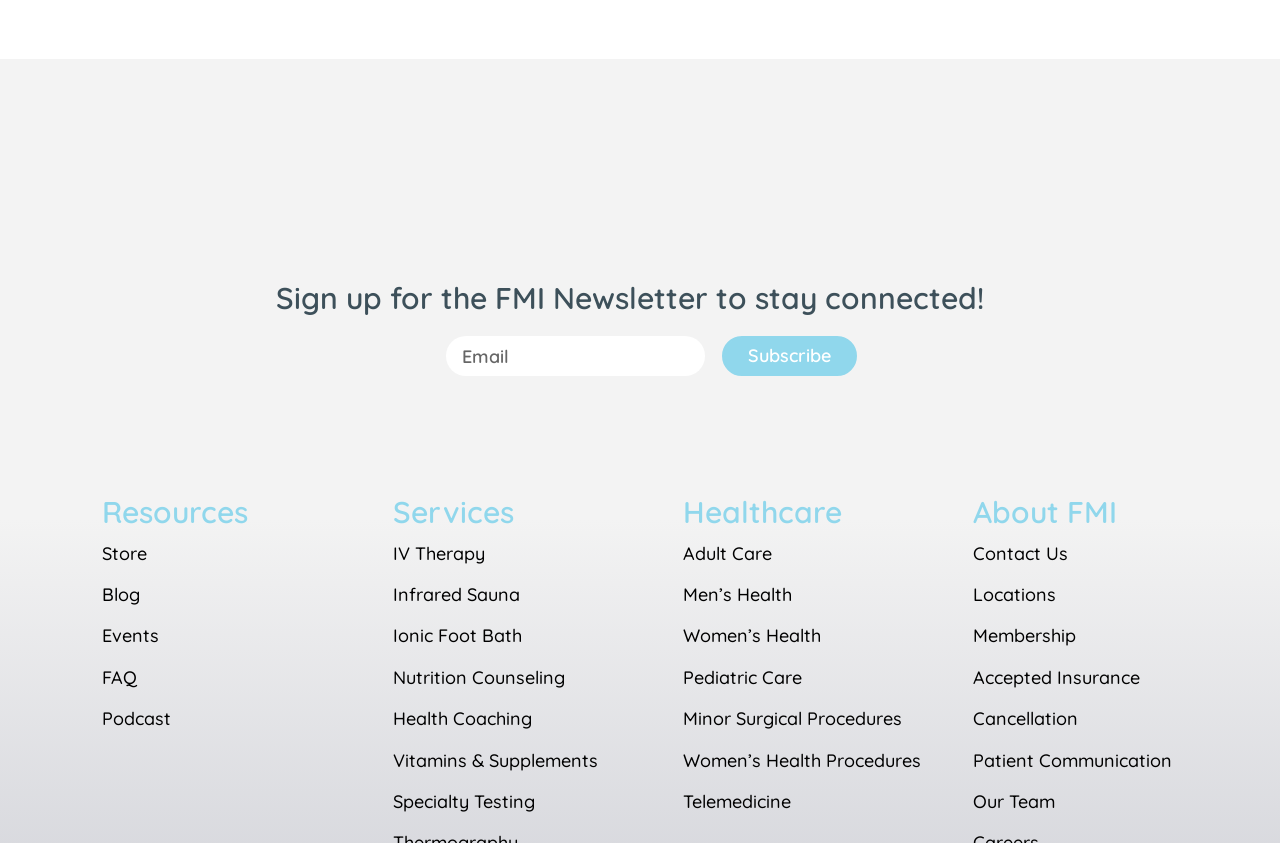Locate the bounding box coordinates of the element that needs to be clicked to carry out the instruction: "Read the blog". The coordinates should be given as four float numbers ranging from 0 to 1, i.e., [left, top, right, bottom].

[0.08, 0.692, 0.11, 0.719]